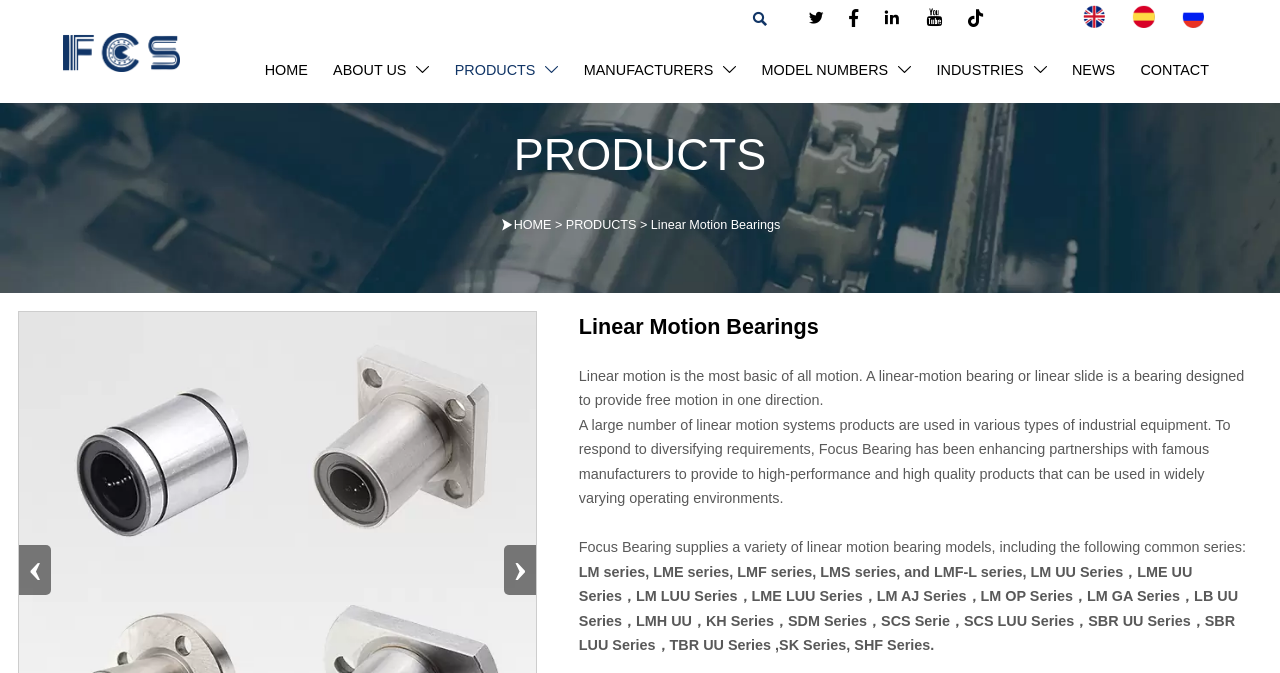Please identify the bounding box coordinates of the element that needs to be clicked to perform the following instruction: "Click on the logo".

[0.049, 0.05, 0.14, 0.107]